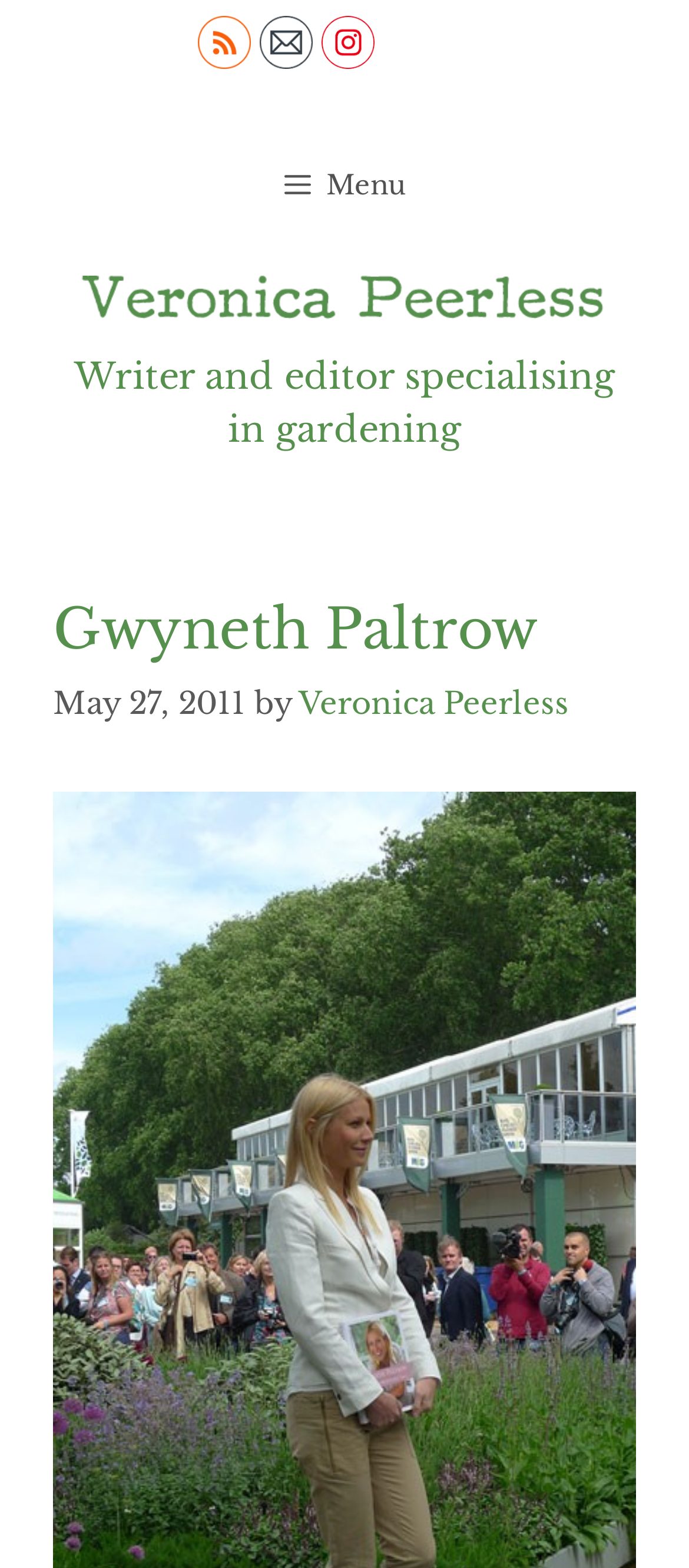Identify the coordinates of the bounding box for the element described below: "alt="RSS" title="RSS"". Return the coordinates as four float numbers between 0 and 1: [left, top, right, bottom].

[0.288, 0.011, 0.365, 0.049]